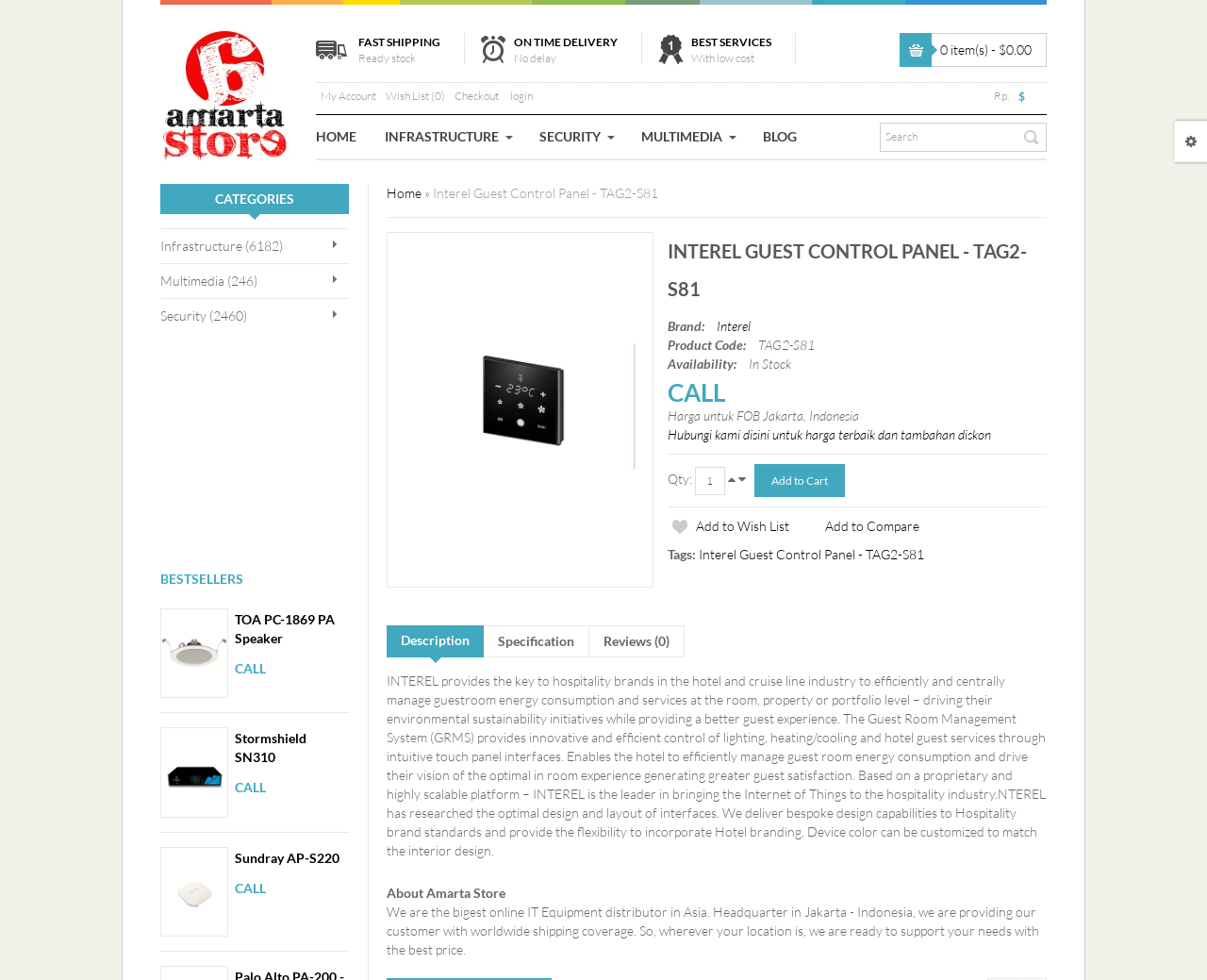Select the bounding box coordinates of the element I need to click to carry out the following instruction: "Search for products".

[0.73, 0.126, 0.843, 0.154]